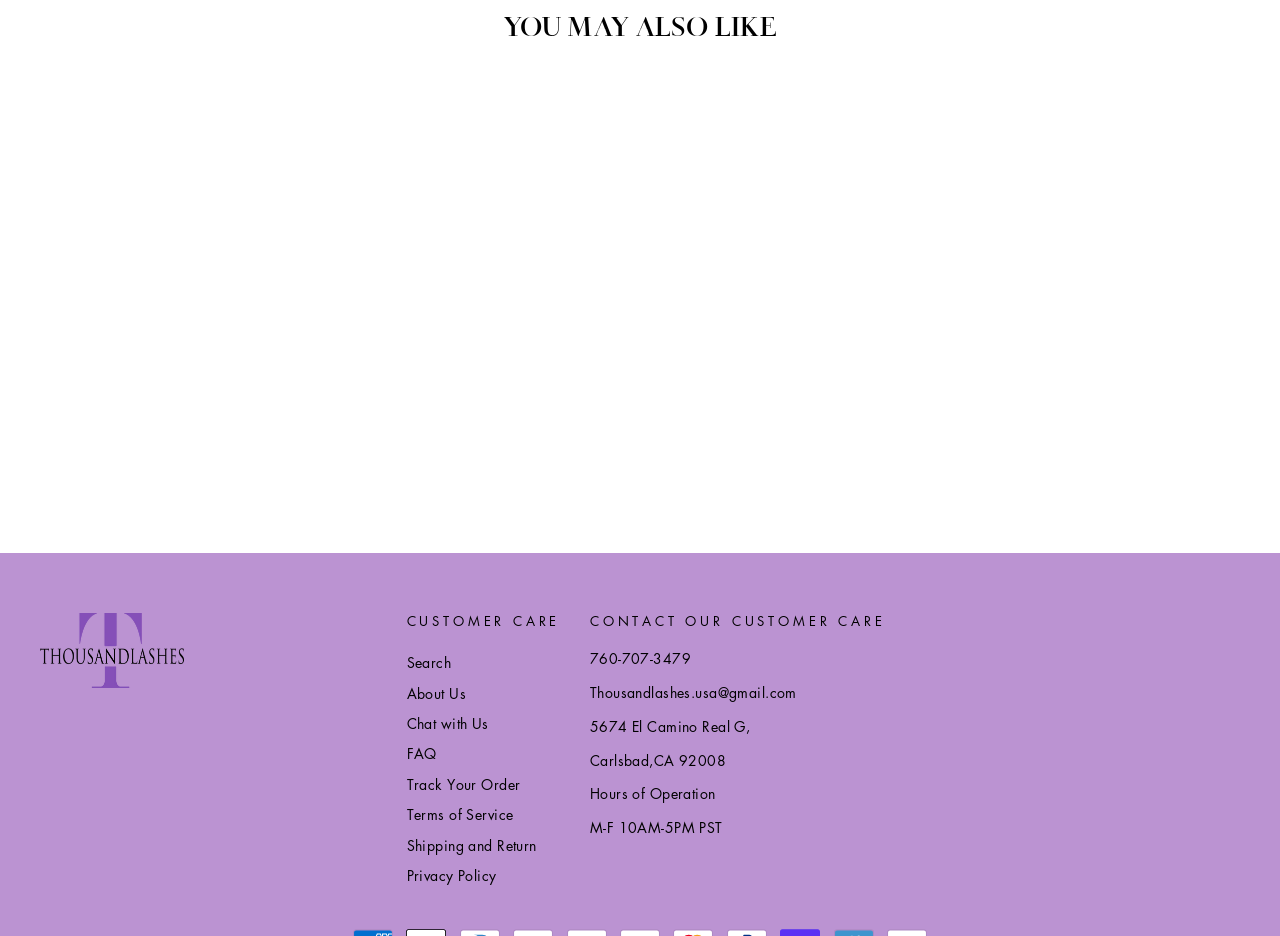What is the company's email address?
Please provide a single word or phrase as your answer based on the screenshot.

Thousandlashes.usa@gmail.com